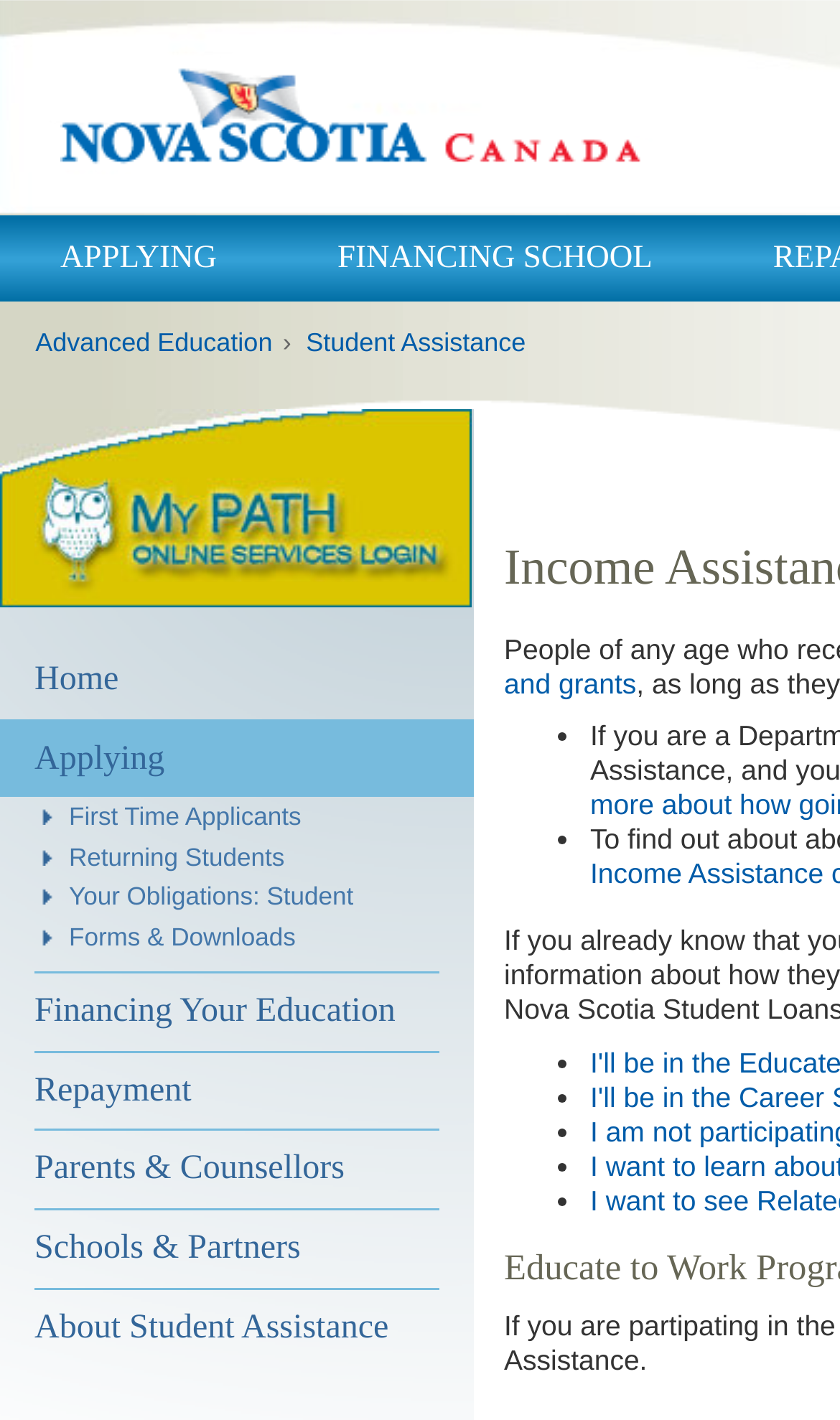Identify the bounding box coordinates for the element that needs to be clicked to fulfill this instruction: "Click on 'APPLYING'". Provide the coordinates in the format of four float numbers between 0 and 1: [left, top, right, bottom].

[0.072, 0.152, 0.258, 0.212]